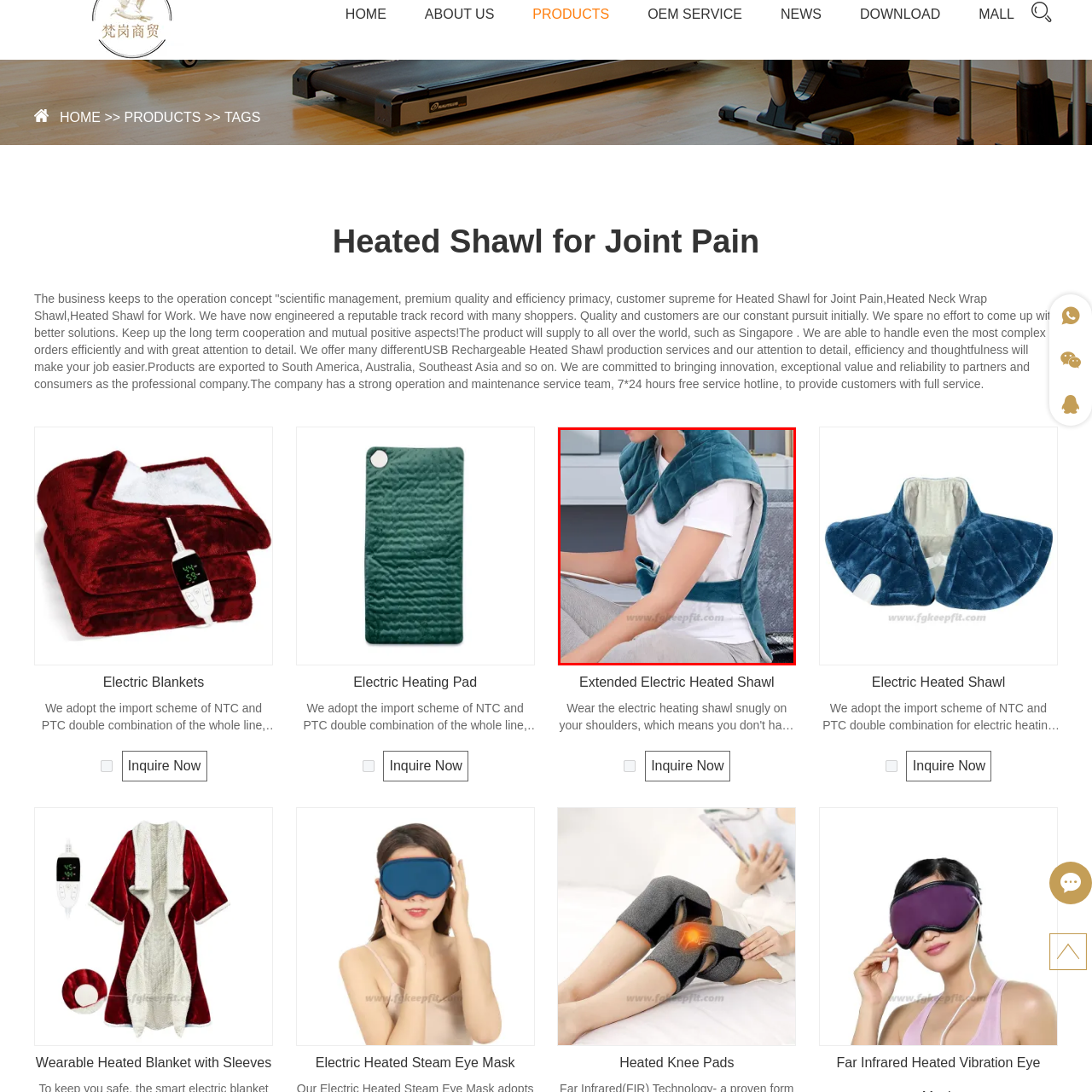Look at the photo within the red outline and describe it thoroughly.

The image features a person comfortably wearing an electric heated shawl, designed to provide warmth and relief for joint pain. The shawl is plush and comes in a soothing teal color, wrapped snugly around the shoulders and secured at the waist. This design allows the user to enjoy the soothing heat while engaging in various activities, such as reading or relaxing in a seated position. The background subtly hints at a cozy indoor environment, enhancing the overall appeal of comfort and functionality. This particular product is part of a range aimed at promoting relaxation and well-being, often marketed for its effectiveness in alleviating discomfort.